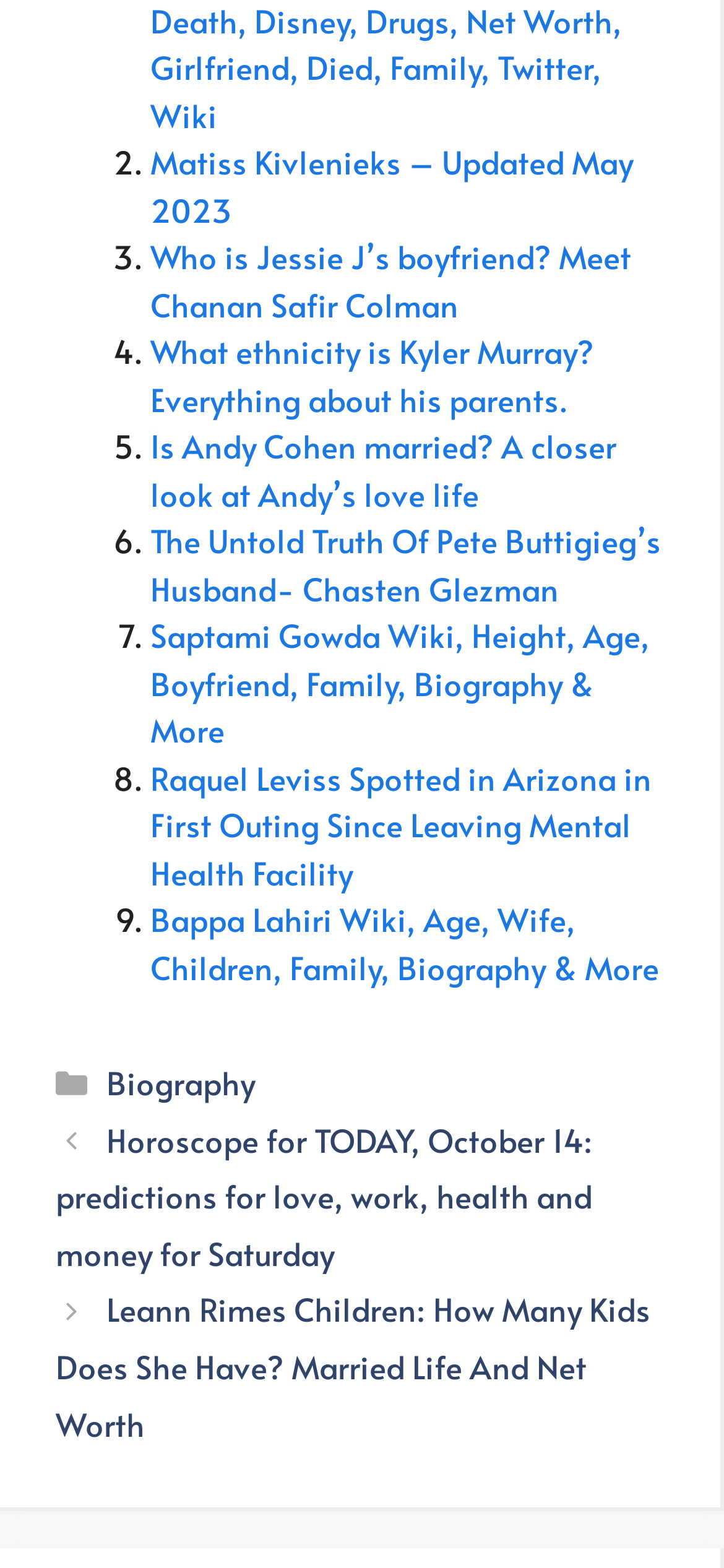What is the category of the link 'Biography'?
Provide a detailed answer to the question, using the image to inform your response.

The link 'Biography' is located in the footer section of the webpage, and it is next to the text 'Categories', so it is likely that 'Biography' is a category.